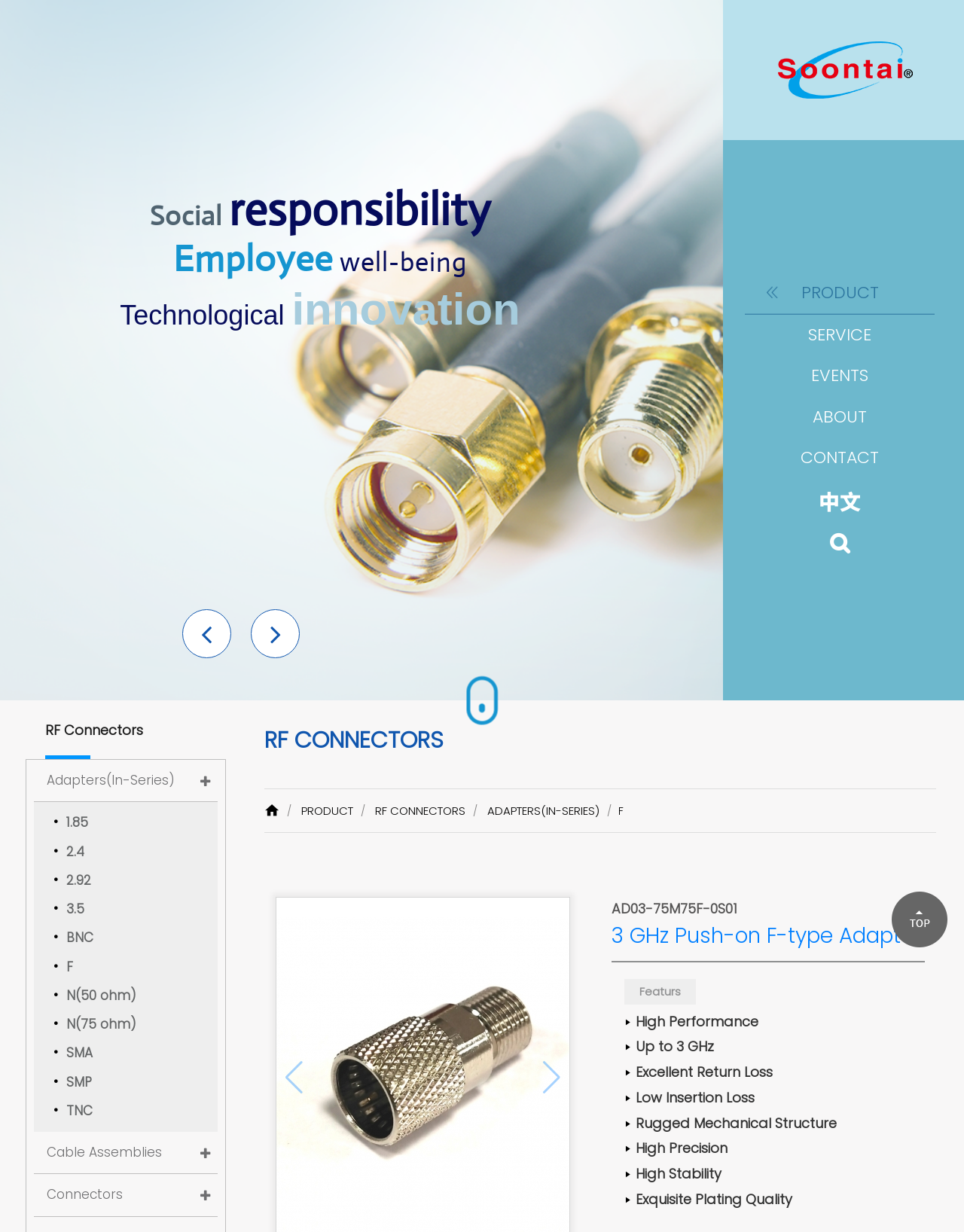What is the frequency range of the 3 GHz Push-on F-type Adapter?
Refer to the image and give a detailed answer to the query.

The webpage describes the features of the AD03-75M75F-0S01 product, which is a 3 GHz Push-on F-type Adapter. One of its features is that it operates up to 3 GHz frequency range.